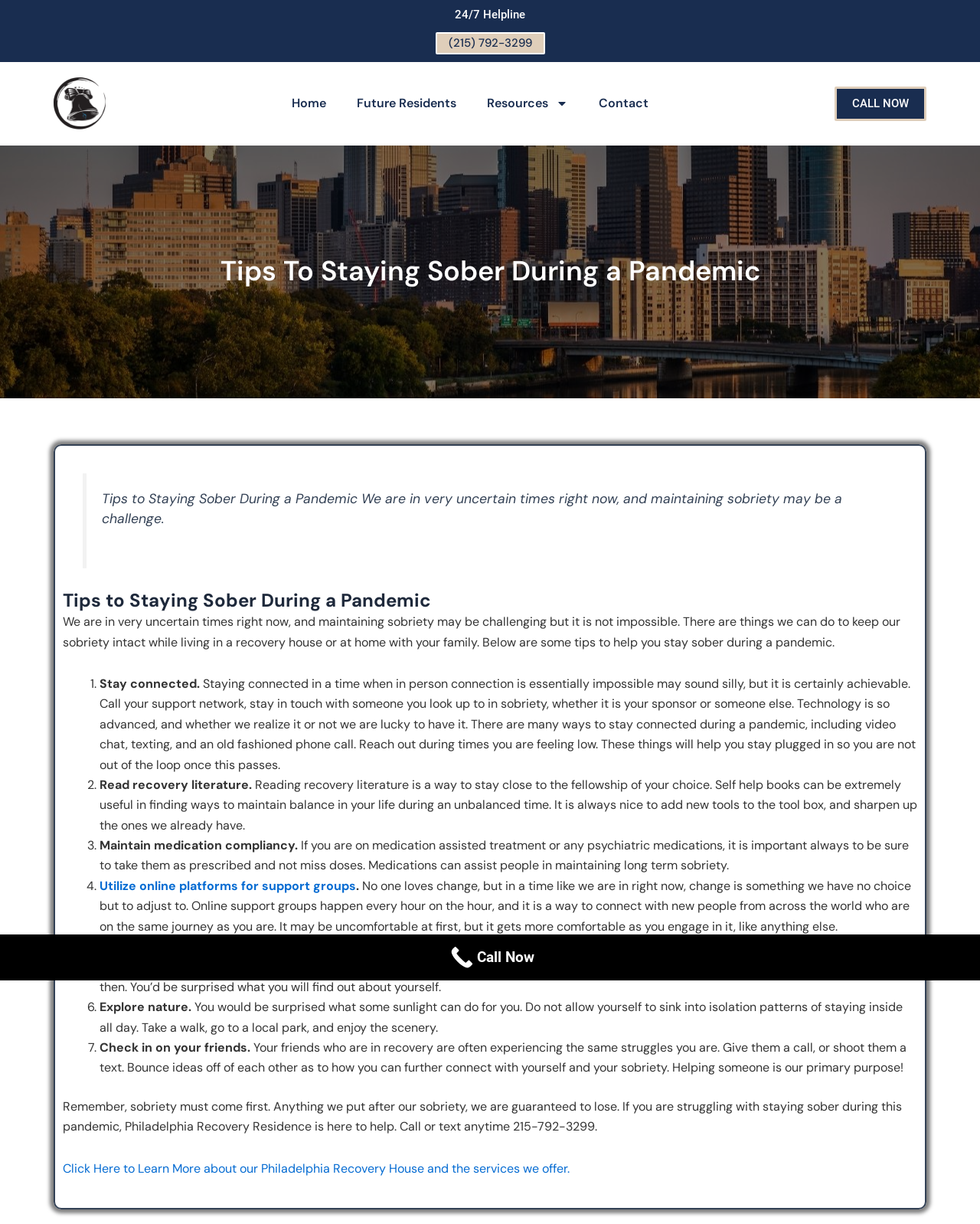What is recommended as a way to maintain balance in life during a pandemic?
Could you answer the question with a detailed and thorough explanation?

I found this information in the second tip, which says 'Reading recovery literature is a way to stay close to the fellowship of your choice. Self help books can be extremely useful in finding ways to maintain balance in your life during an unbalanced time.'